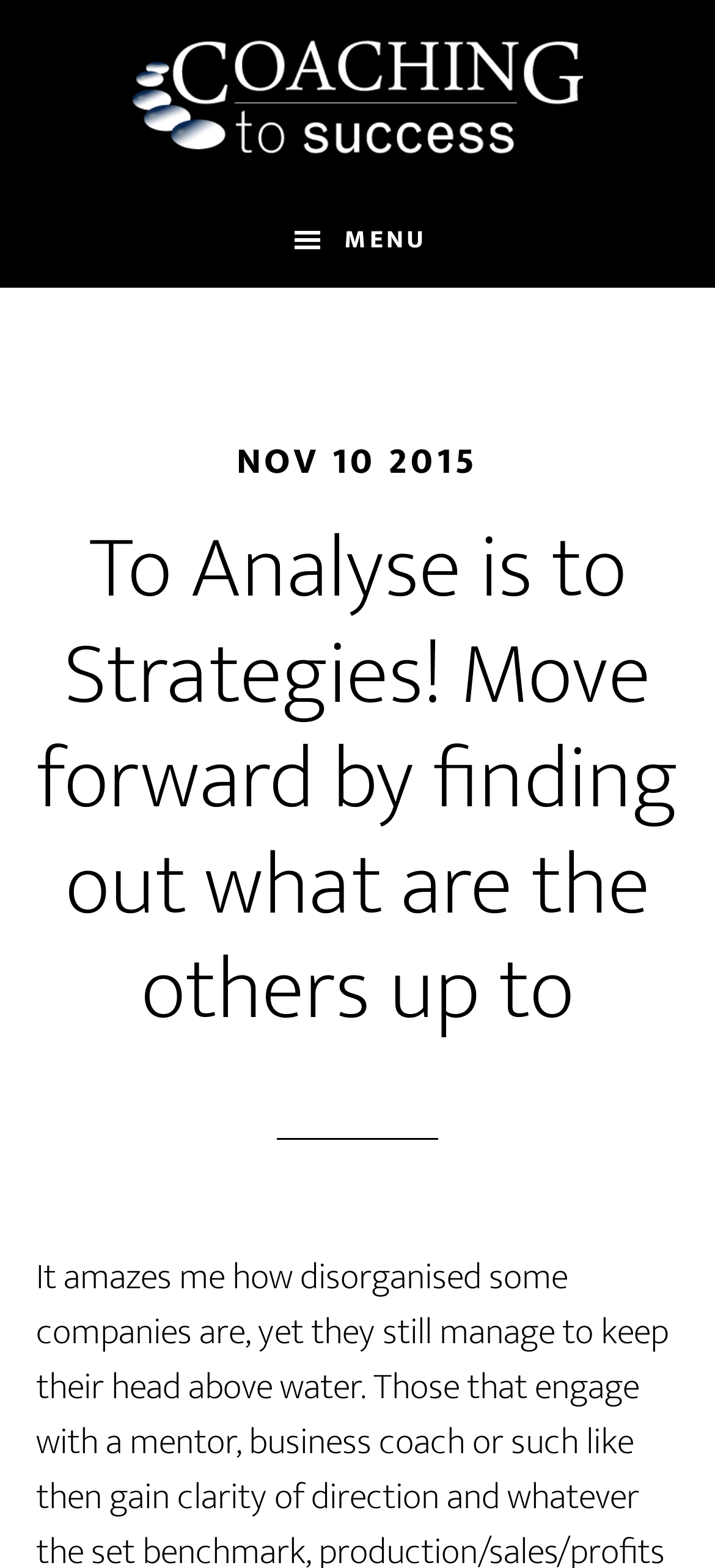Provide the bounding box coordinates of the UI element this sentence describes: "Coaching to Success".

[0.05, 0.018, 0.95, 0.106]